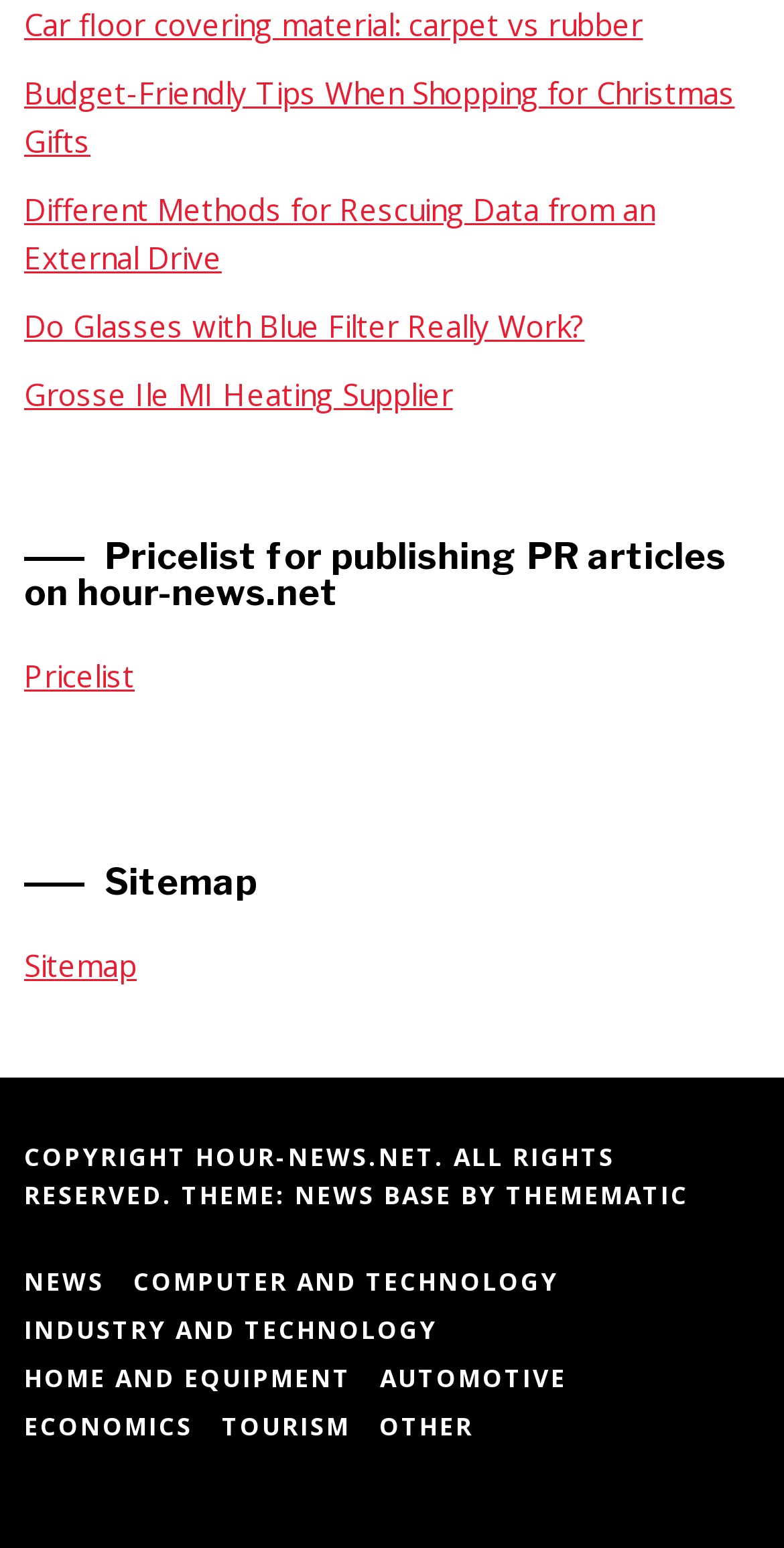Please specify the bounding box coordinates of the element that should be clicked to execute the given instruction: 'Read about car floor covering material'. Ensure the coordinates are four float numbers between 0 and 1, expressed as [left, top, right, bottom].

[0.031, 0.002, 0.82, 0.028]